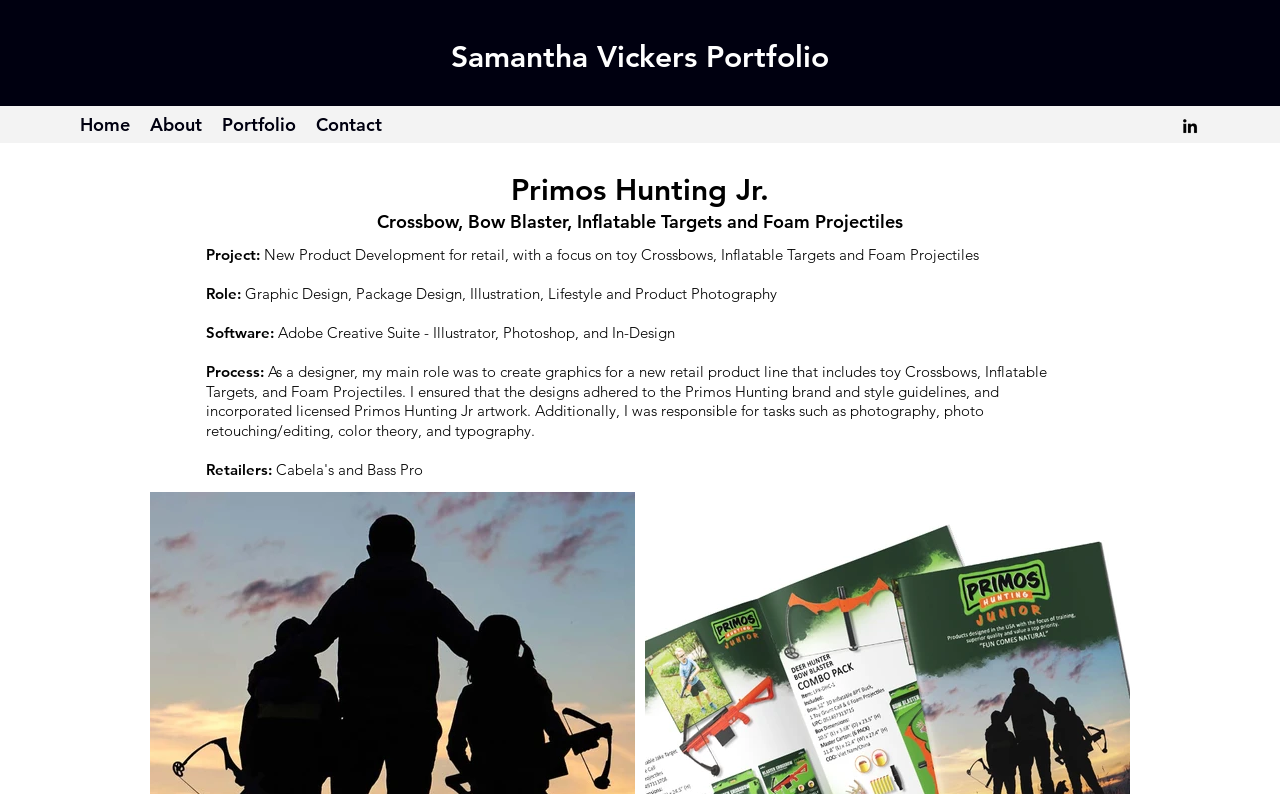Respond to the question below with a single word or phrase:
What is the project about?

New Product Development